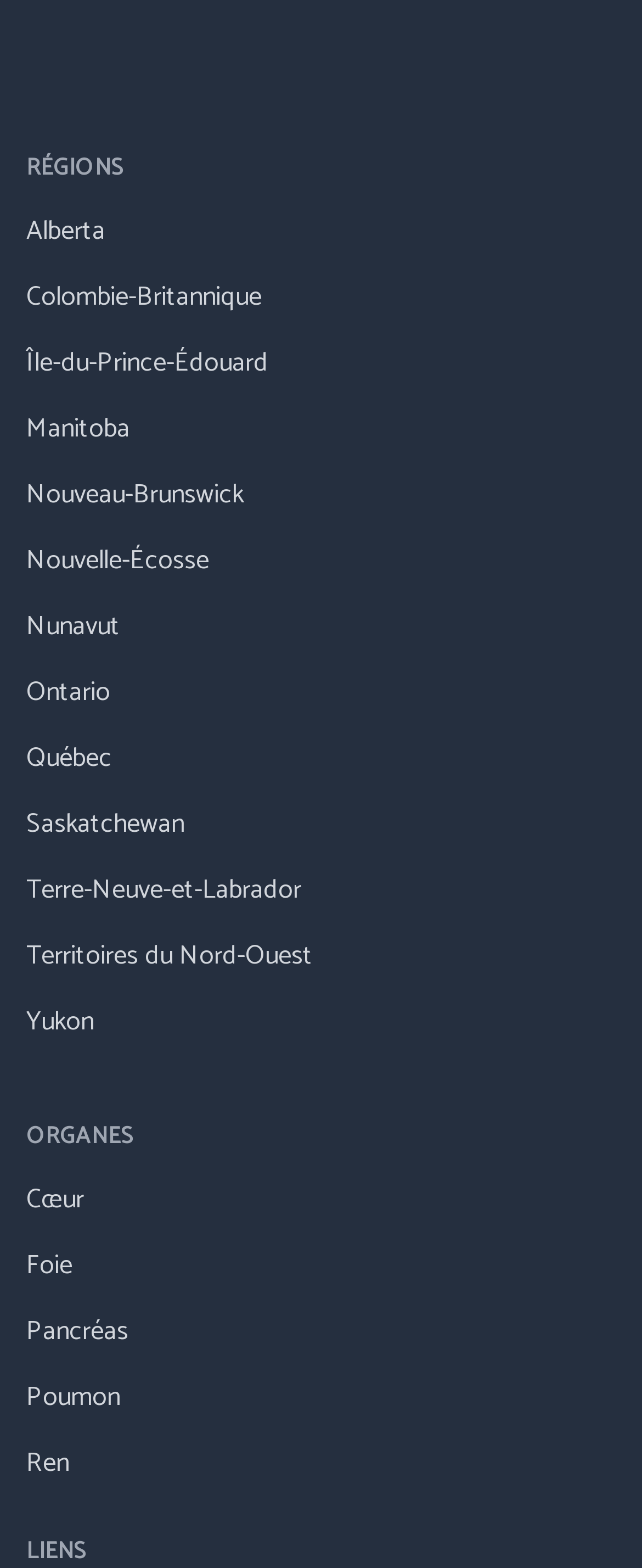Show the bounding box coordinates for the element that needs to be clicked to execute the following instruction: "go to Cœur". Provide the coordinates in the form of four float numbers between 0 and 1, i.e., [left, top, right, bottom].

[0.041, 0.751, 0.131, 0.78]